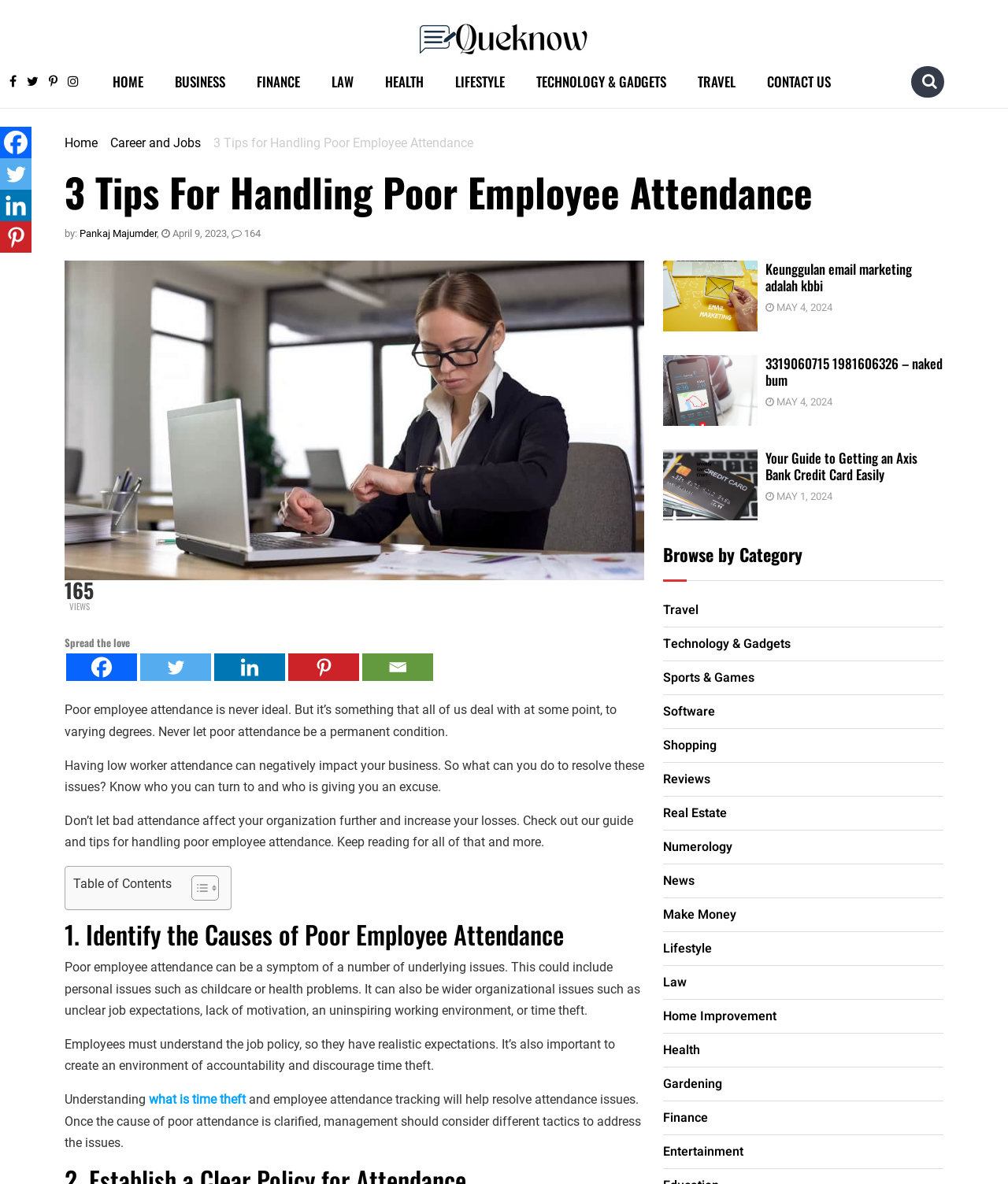Summarize the webpage in an elaborate manner.

This webpage is about handling poor employee attendance, with a focus on providing three helpful tips. At the top, there is a logo of Queknow, a navigation menu, and a search bar. The navigation menu has links to various categories such as Home, Business, Finance, Law, Health, Lifestyle, Technology & Gadgets, and Travel. The search bar is accompanied by a magnifying glass icon.

Below the navigation menu, there is a breadcrumb trail showing the current page's location within the website's hierarchy. The title of the page, "3 Tips For Handling Poor Employee Attendance", is displayed prominently, along with the author's name, Pankaj Majumder, and the date of publication, April 9, 2023.

To the right of the title, there is an image related to employee attendance. Below the title, there is a brief introduction to the topic, explaining that poor employee attendance can negatively impact a business and that the guide will provide tips on how to resolve these issues.

The main content of the page is divided into sections, each with a heading and a brief description. The first section is about identifying the causes of poor employee attendance, which can include personal issues, unclear job expectations, lack of motivation, and time theft. The section provides tips on how to address these issues, such as creating an environment of accountability and discouraging time theft.

Throughout the page, there are social media links to Facebook, Twitter, Linkedin, and Pinterest, allowing users to share the content. There are also links to other related articles and guides, such as "what is time theft" and "Your Guide to Getting an Axis Bank Credit Card Easily".